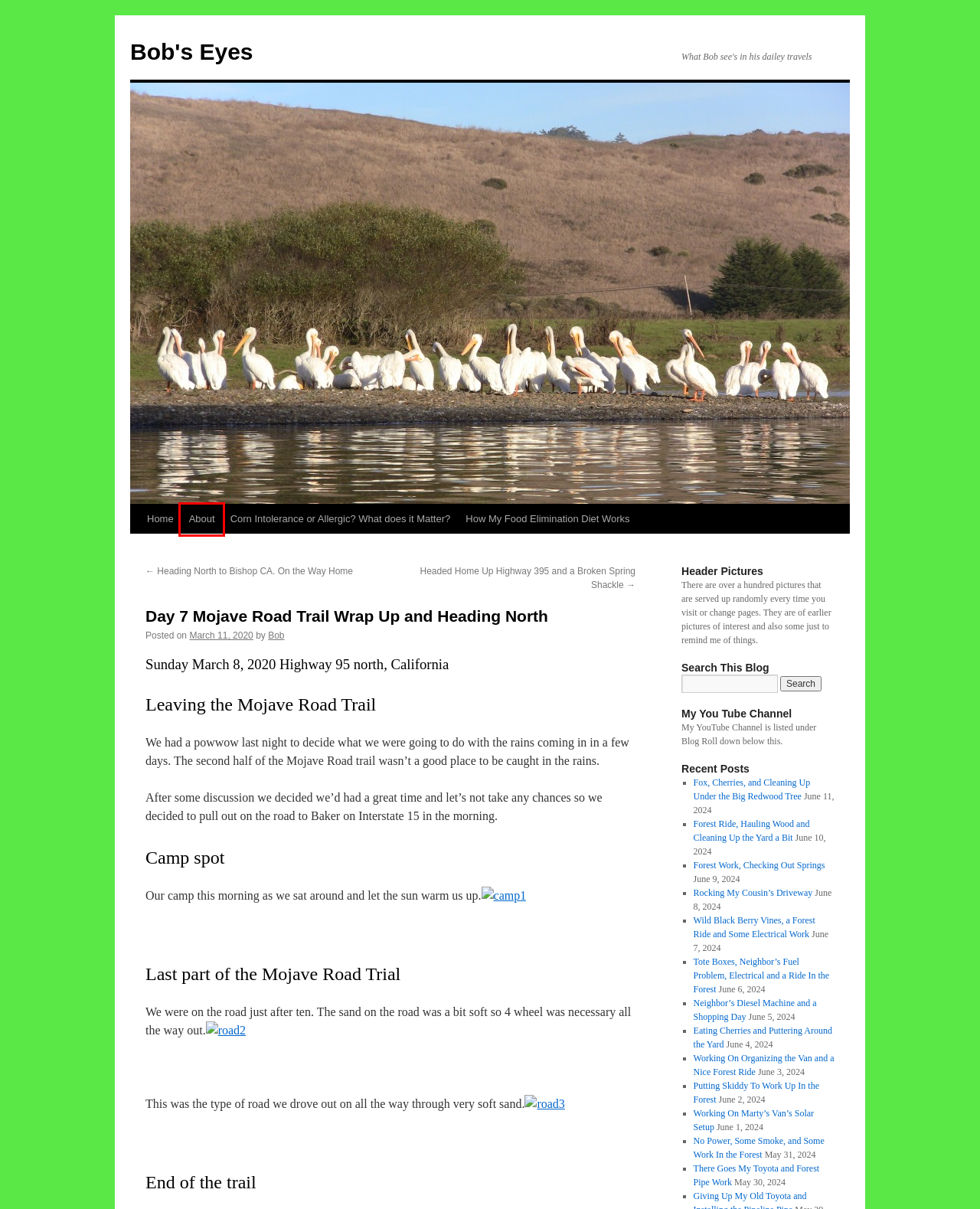A screenshot of a webpage is given, featuring a red bounding box around a UI element. Please choose the webpage description that best aligns with the new webpage after clicking the element in the bounding box. These are the descriptions:
A. Bob's Eyes - What Bob see's in his dailey travelsBob's Eyes | What Bob see's in his dailey travels
B. How My Food Elimination Diet Works - Bob's EyesBob's Eyes
C. About - Bob's EyesBob's Eyes
D. Forest Ride, Hauling Wood and Cleaning Up the Yard a Bit - Bob's EyesBob's Eyes
E. Headed Home Up Highway 395 and a Broken Spring Shackle - Bob's EyesBob's Eyes
F. No Power, Some Smoke, and Some Work In the Forest - Bob's EyesBob's Eyes
G. Working On Marty’s Van’s Solar Setup - Bob's EyesBob's Eyes
H. Heading North to Bishop CA. On the Way Home - Bob's EyesBob's Eyes

C